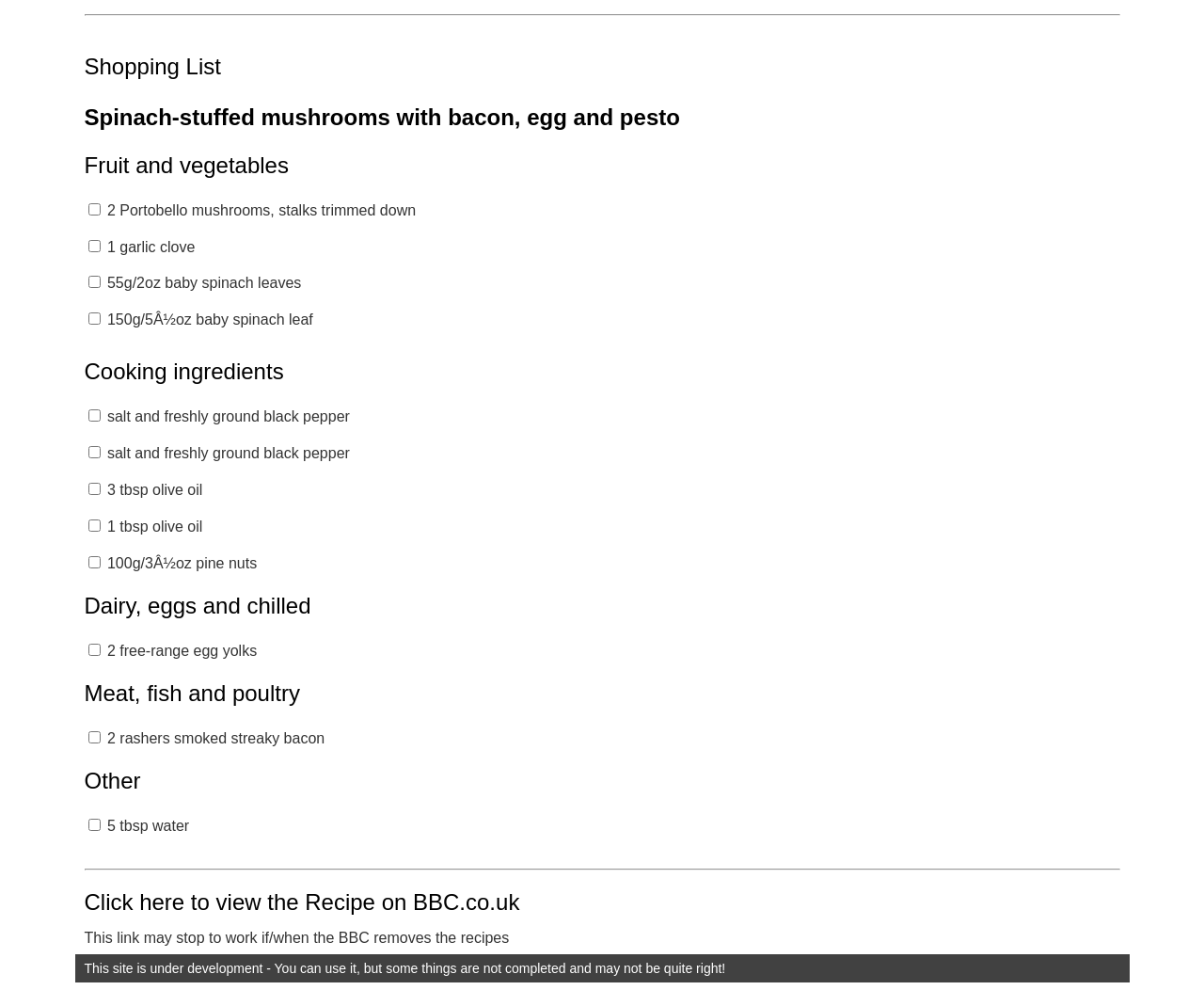Give a concise answer using only one word or phrase for this question:
What is the purpose of the checkboxes?

Selecting ingredients